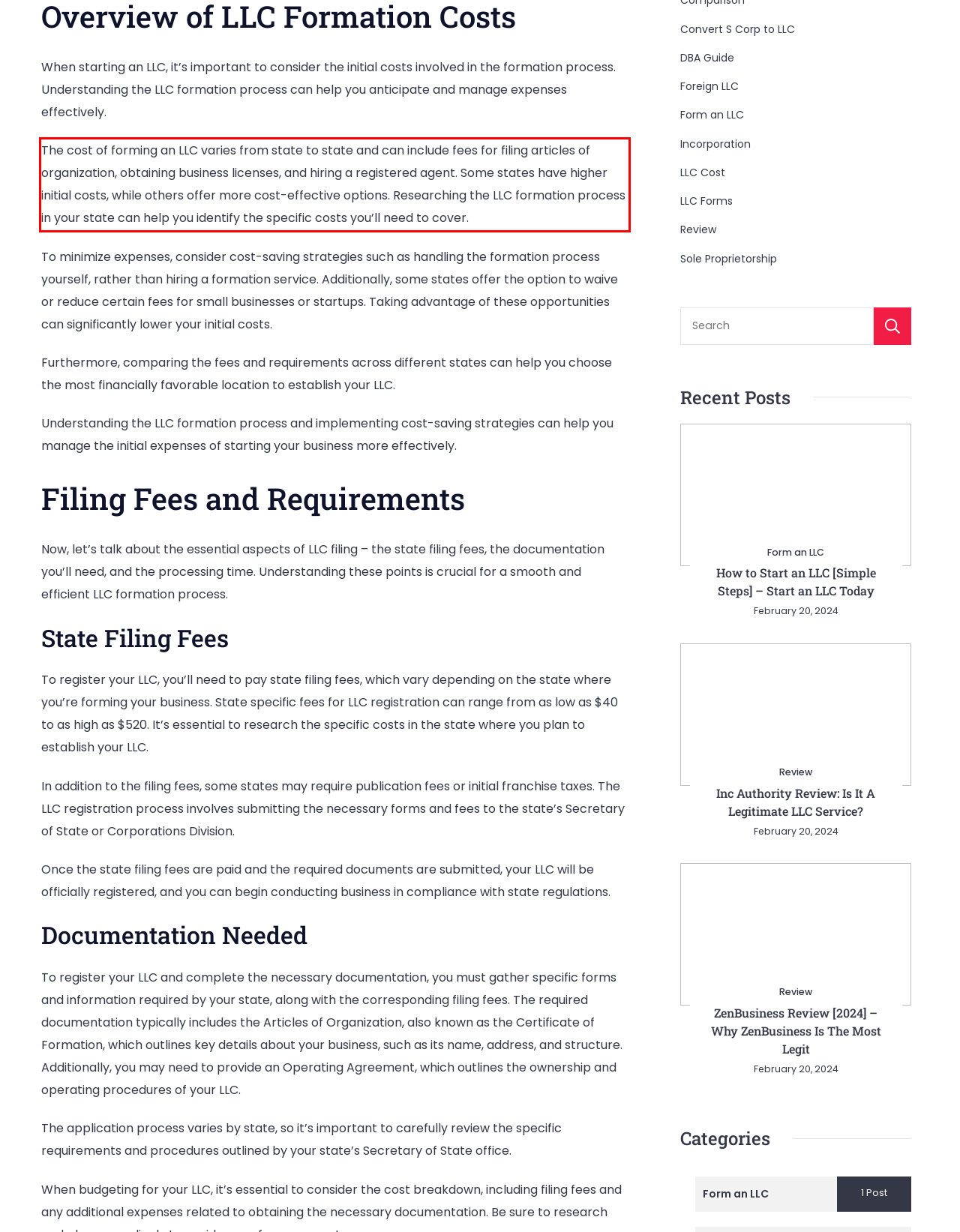Please use OCR to extract the text content from the red bounding box in the provided webpage screenshot.

The cost of forming an LLC varies from state to state and can include fees for filing articles of organization, obtaining business licenses, and hiring a registered agent. Some states have higher initial costs, while others offer more cost-effective options. Researching the LLC formation process in your state can help you identify the specific costs you’ll need to cover.